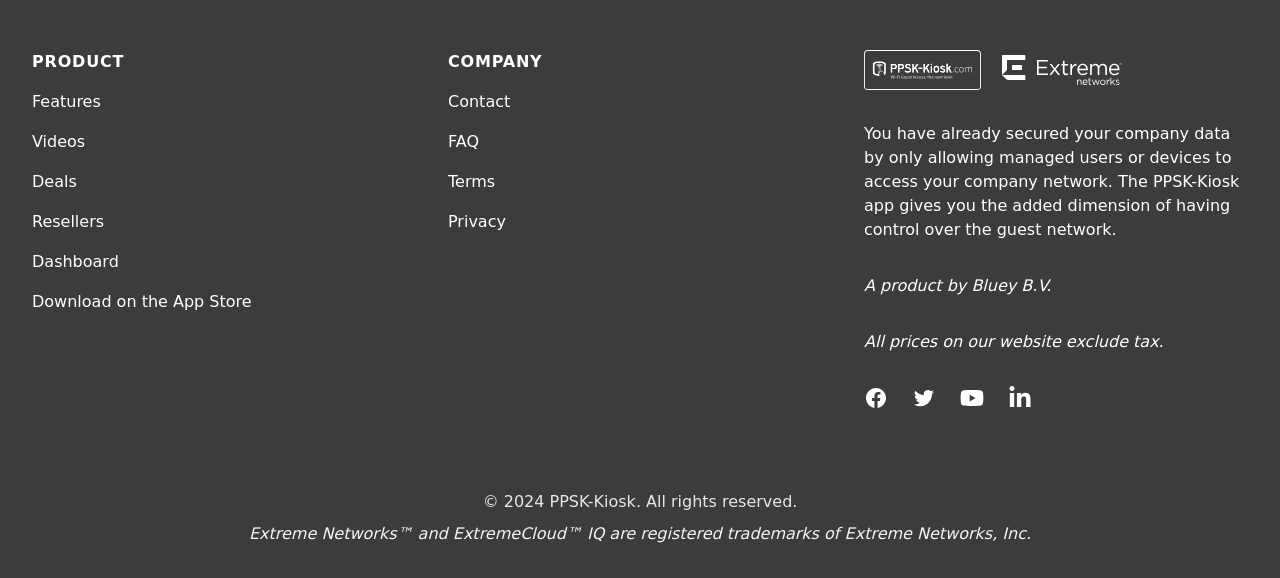Pinpoint the bounding box coordinates of the clickable area necessary to execute the following instruction: "Learn about Terms". The coordinates should be given as four float numbers between 0 and 1, namely [left, top, right, bottom].

[0.35, 0.298, 0.387, 0.33]